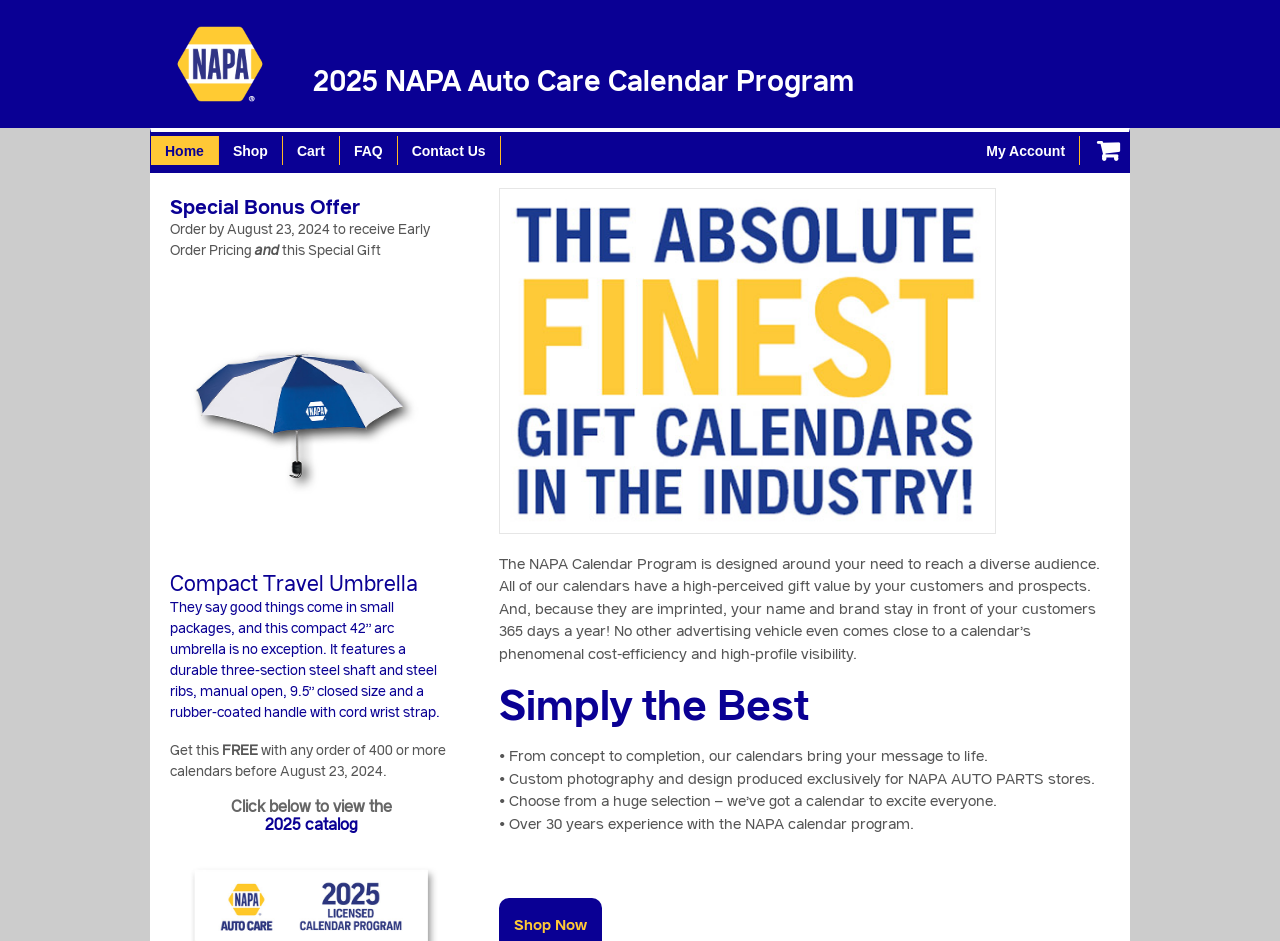What is the deadline for the early order pricing?
Identify the answer in the screenshot and reply with a single word or phrase.

August 23, 2024